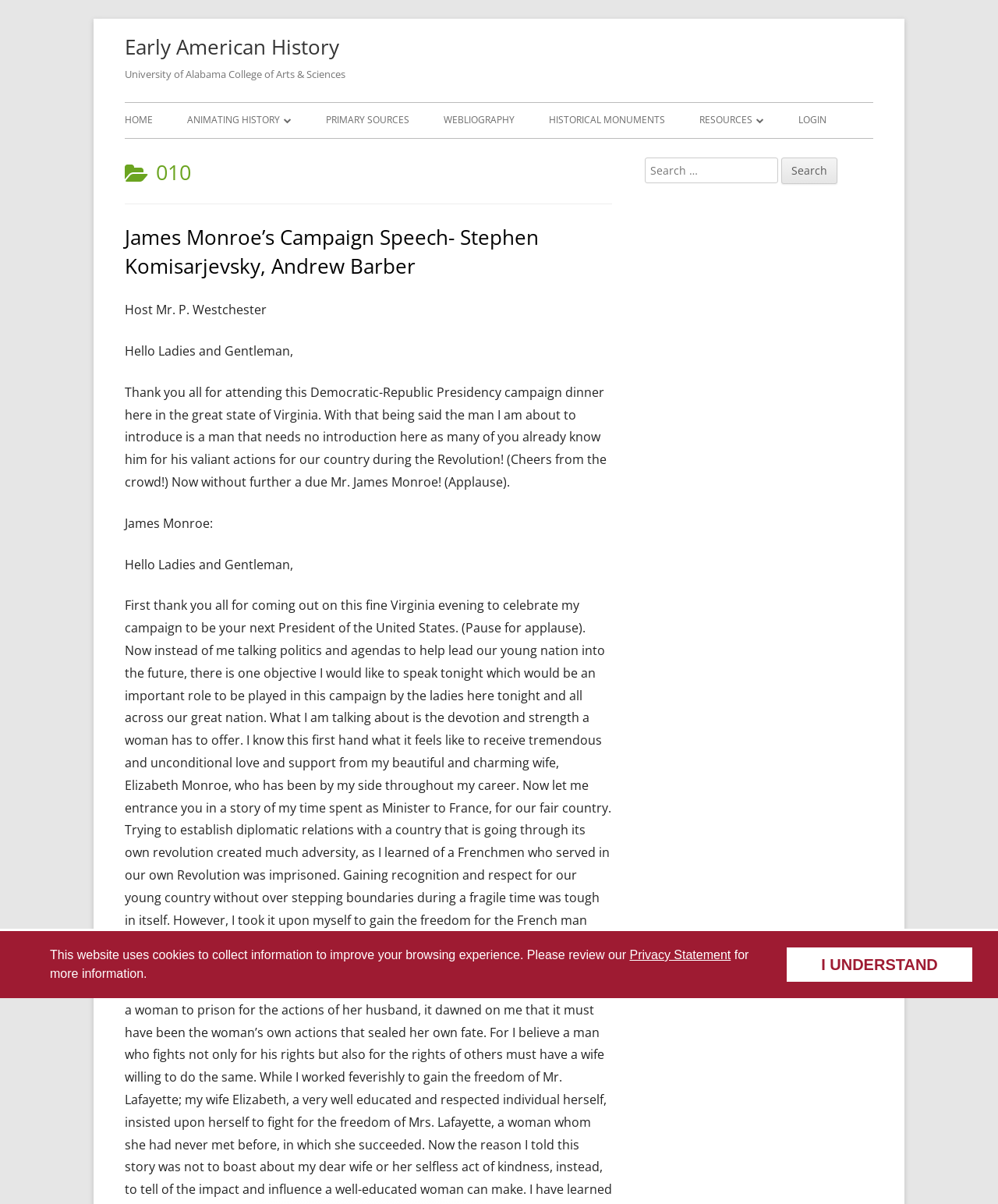Please identify the bounding box coordinates of the area I need to click to accomplish the following instruction: "login".

[0.8, 0.086, 0.828, 0.114]